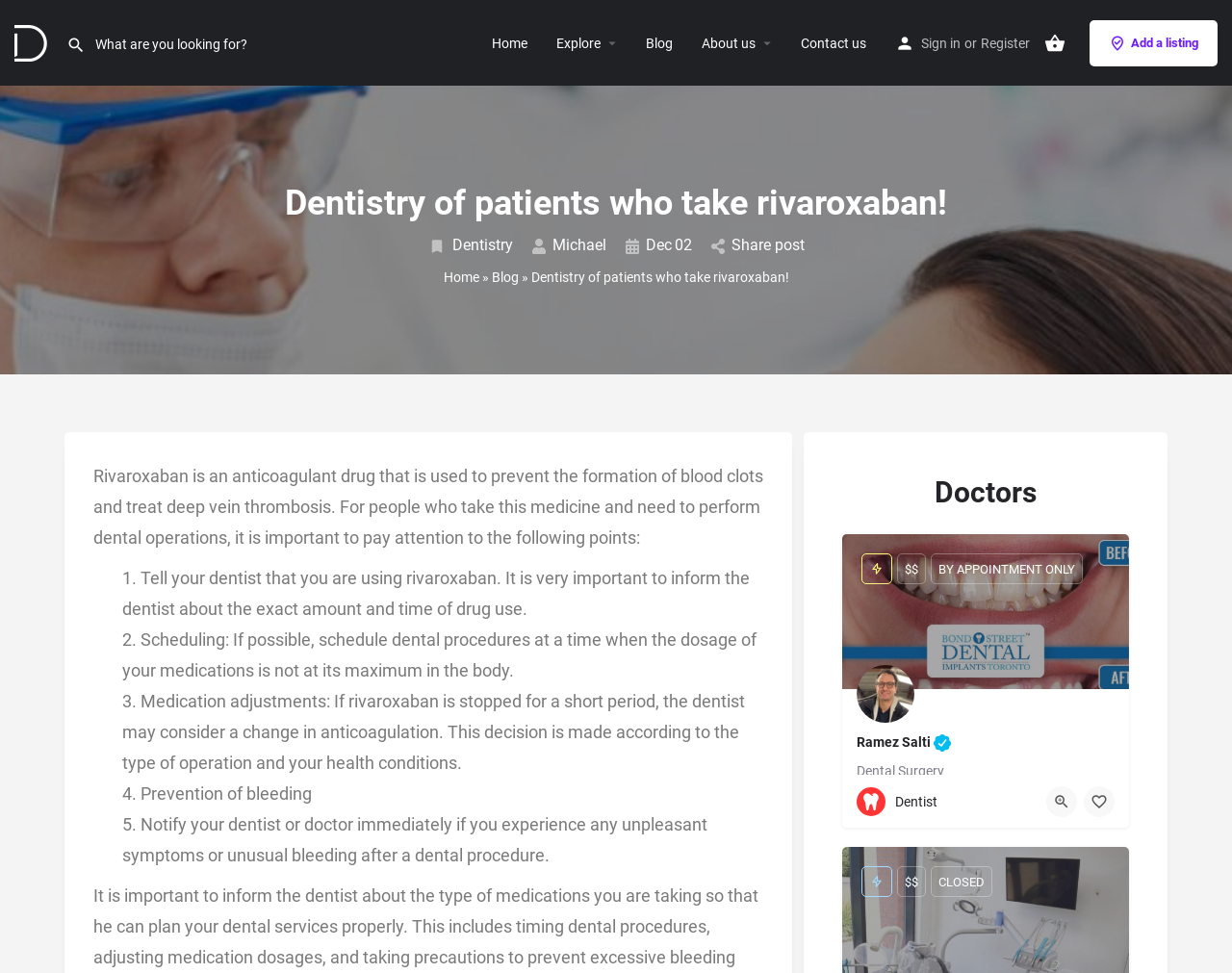Show the bounding box coordinates of the element that should be clicked to complete the task: "Go to the home page".

[0.399, 0.034, 0.428, 0.054]